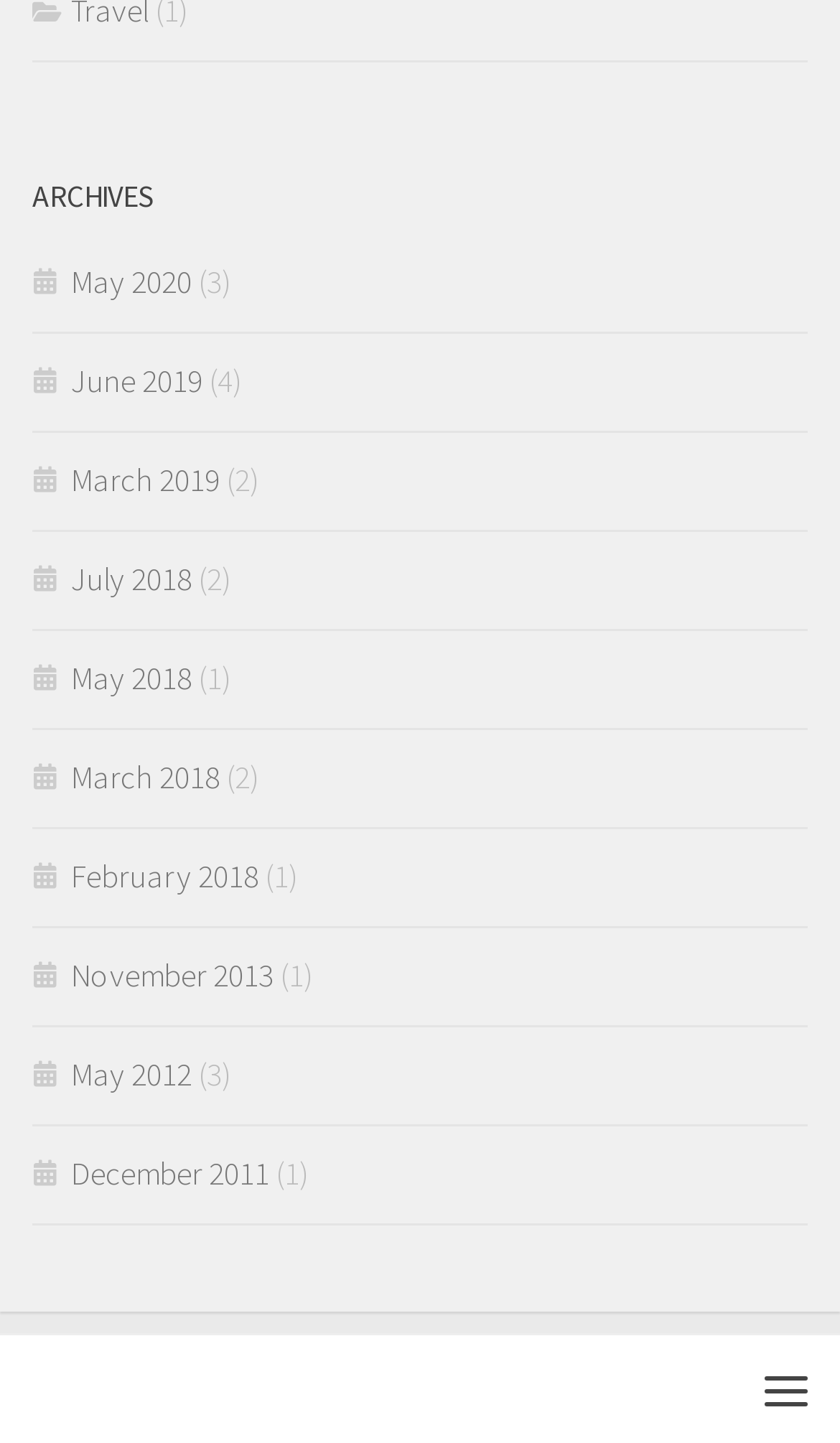Identify the bounding box of the UI element described as follows: "May 2018". Provide the coordinates as four float numbers in the range of 0 to 1 [left, top, right, bottom].

[0.038, 0.455, 0.228, 0.484]